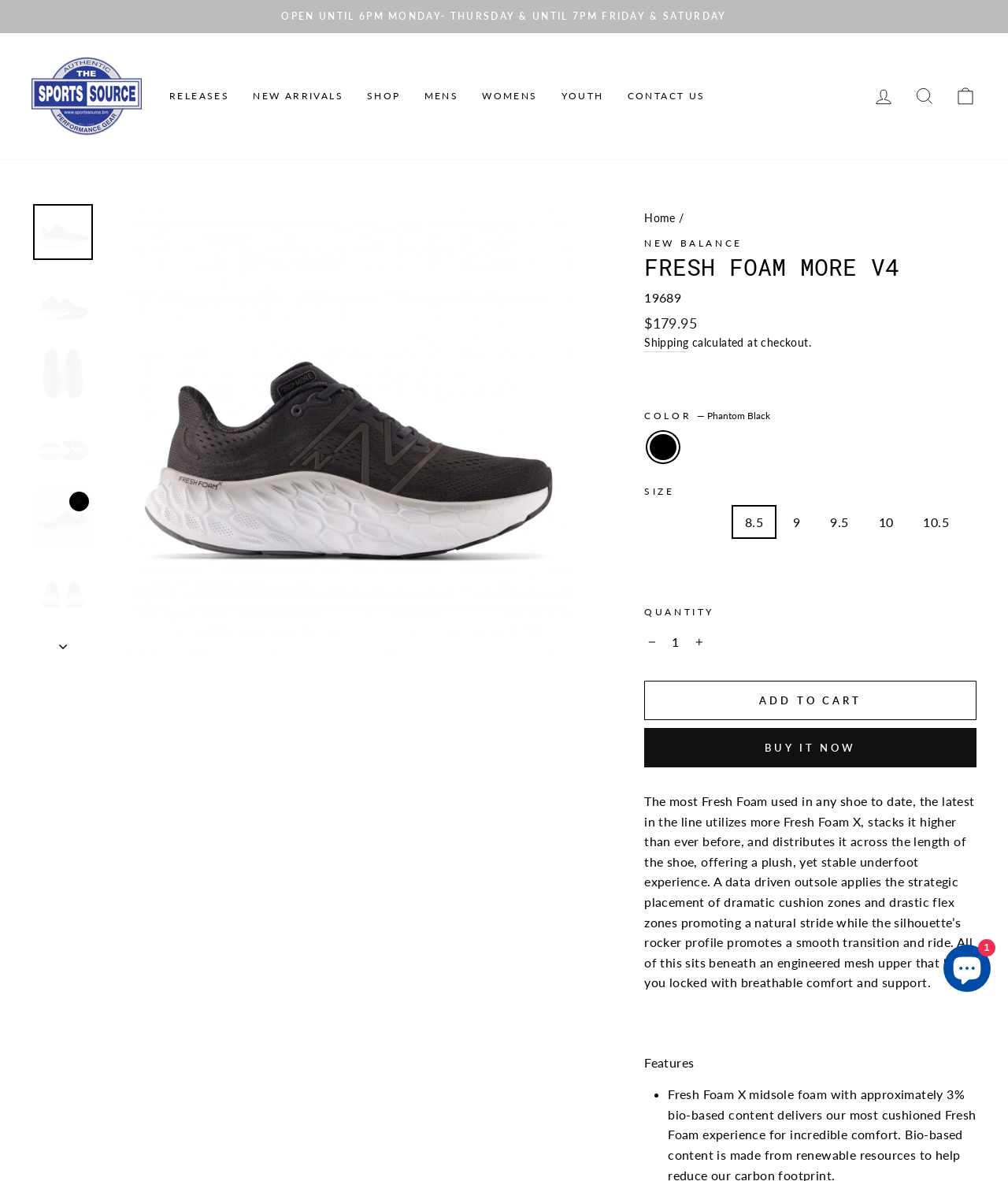Offer an in-depth caption of the entire webpage.

This webpage is about a product called Fresh Foam More v4, which appears to be a shoe. At the top of the page, there is a navigation menu with links to "RELEASES", "NEW ARRIVALS", "SHOP", "MENS", "WOMENS", "YOUTH", and "CONTACT US". On the right side of the navigation menu, there are links to "LOG IN", "SEARCH", and "CART".

Below the navigation menu, there is a large image of the Fresh Foam More v4 shoe, with a button to pause the slideshow. Above the image, there is a generic element with the text "OPEN UNTIL 6PM MONDAY- THURSDAY & UNTIL 7PM FRIDAY & SATURDAY".

On the left side of the page, there is a breadcrumbs navigation menu with links to "Home" and "NEW BALANCE". Below the breadcrumbs menu, there is a heading element with the text "FRESH FOAM MORE V4". Underneath the heading, there is a static text element with the product code "19689", followed by the regular price of "$179.95".

There is a section with the title "COLOR" and a radio button group with the option "Phantom Black" selected. Below the color section, there is a section with the title "SIZE" and a radio button group with various size options, with "8.5" selected.

Further down the page, there is a section with the title "QUANTITY" and a textbox to input the quantity, along with buttons to increase or decrease the quantity. Below the quantity section, there are buttons to "ADD TO CART" and "BUY IT NOW".

The main content of the page is a detailed description of the Fresh Foam More v4 shoe, which includes information about its features, such as the use of Fresh Foam X, a data-driven outsole, and an engineered mesh upper. The description is followed by a list of features, marked with bullet points.

At the bottom of the page, there is a chat window with a button to open or close it, and an image of a chat icon.